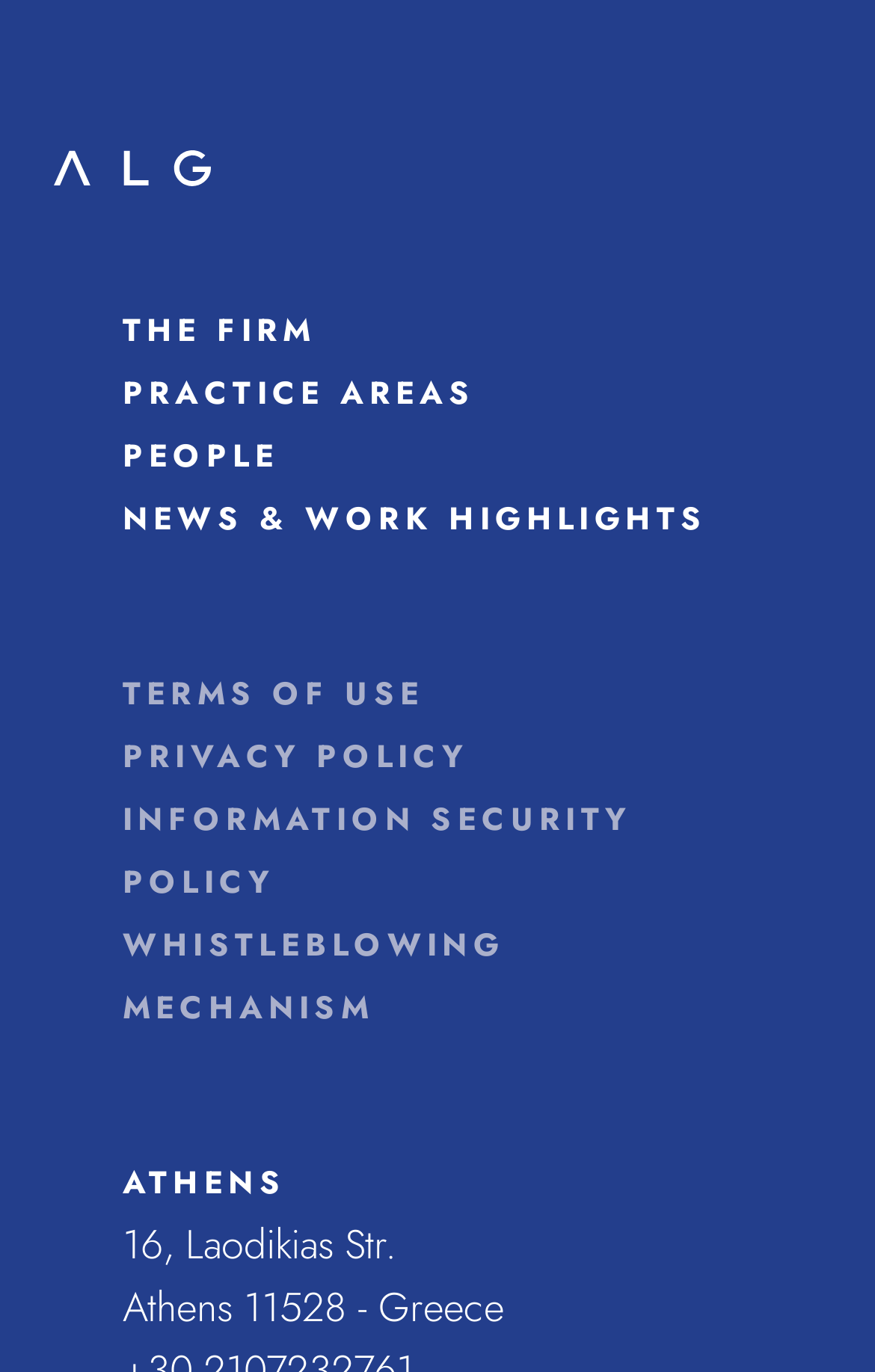Answer the following query with a single word or phrase:
What is the name of the city where the firm is located?

Athens